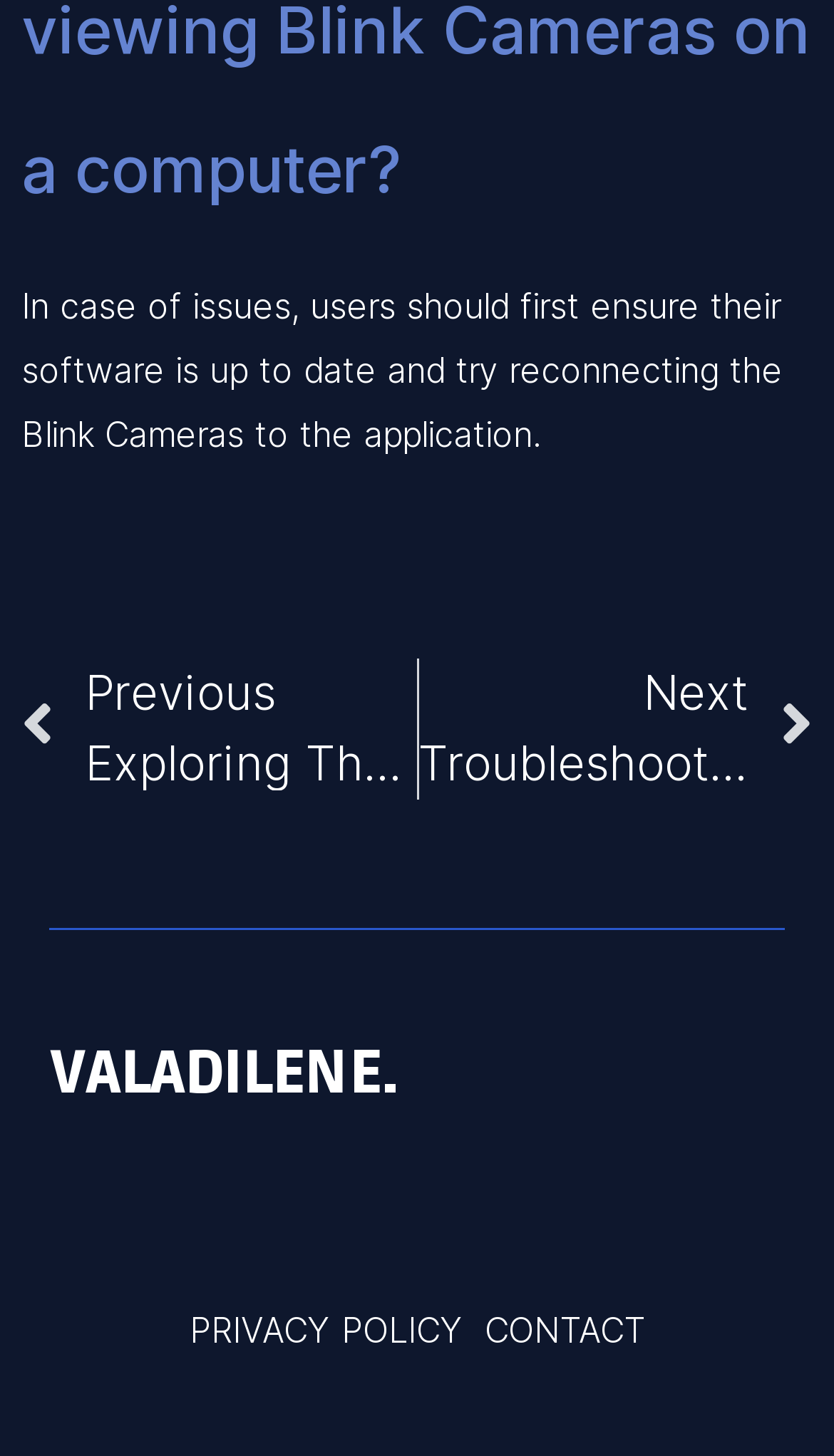Please provide a one-word or short phrase answer to the question:
What are the two links at the bottom of the page?

PRIVACY POLICY and CONTACT